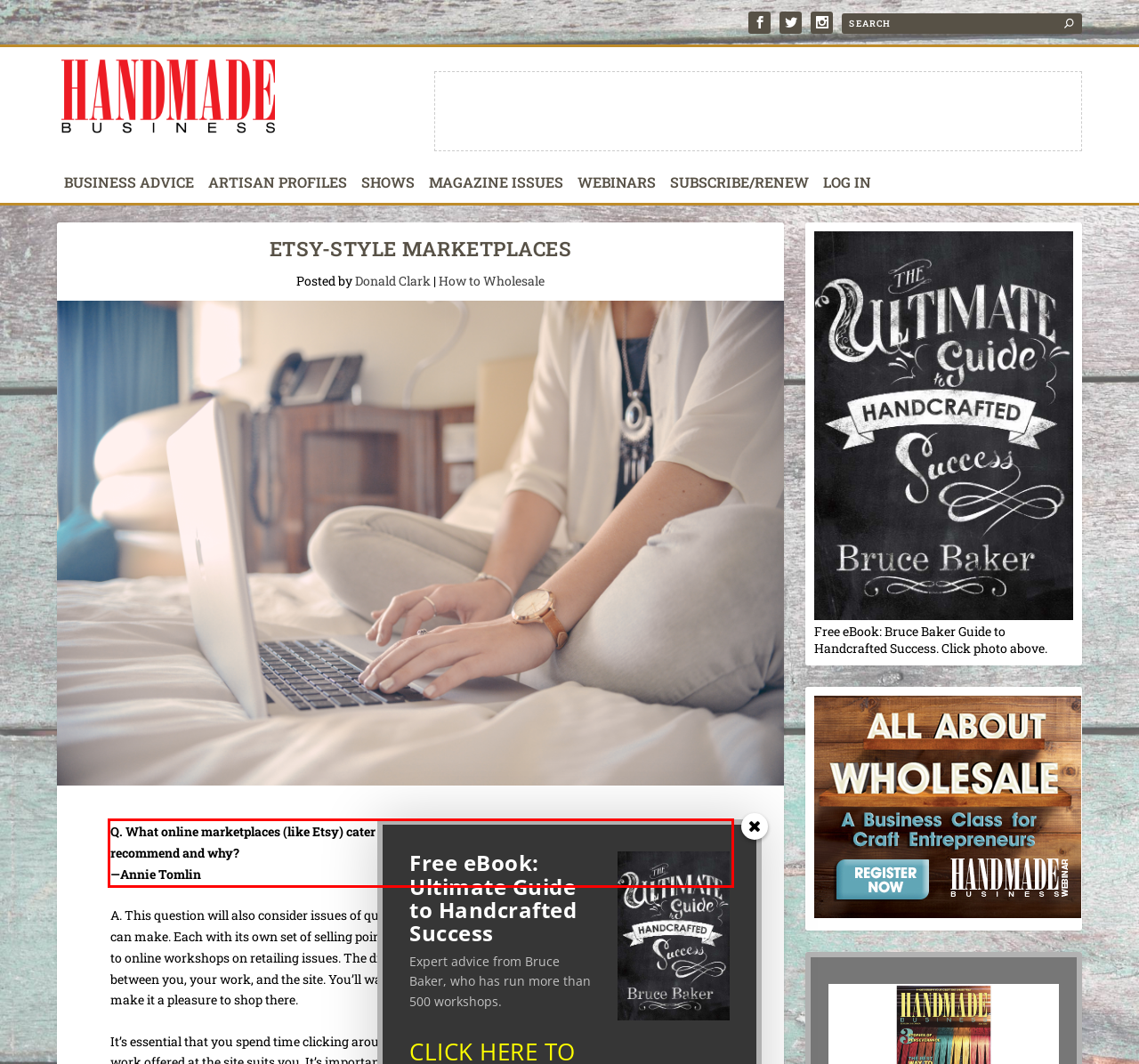You are provided with a screenshot of a webpage that includes a UI element enclosed in a red rectangle. Extract the text content inside this red rectangle.

Q. What online marketplaces (like Etsy) cater to handmade artists? Are there any in particular you recommend and why? —Annie Tomlin